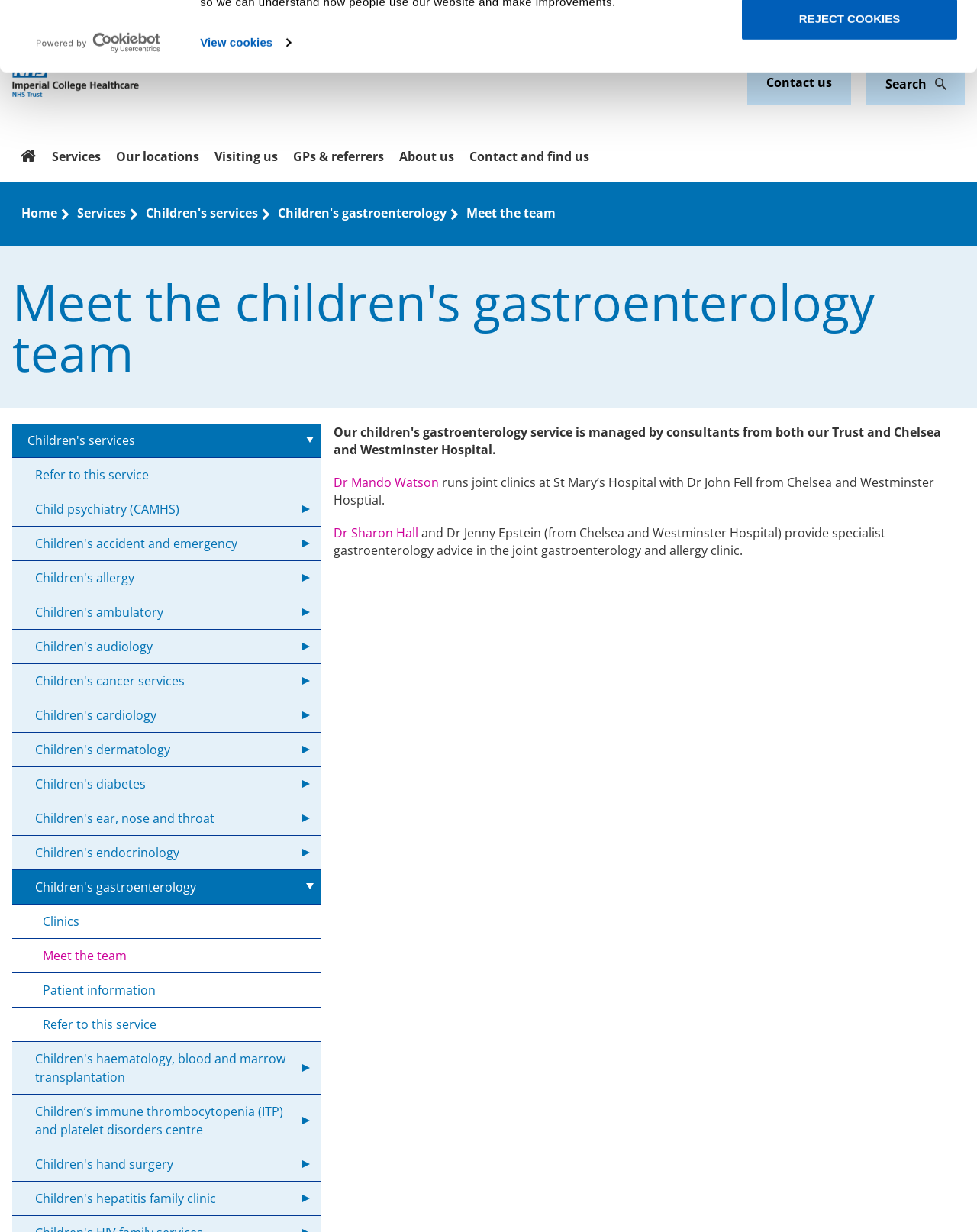Can you specify the bounding box coordinates of the area that needs to be clicked to fulfill the following instruction: "View the Meet the team page"?

[0.477, 0.166, 0.569, 0.181]